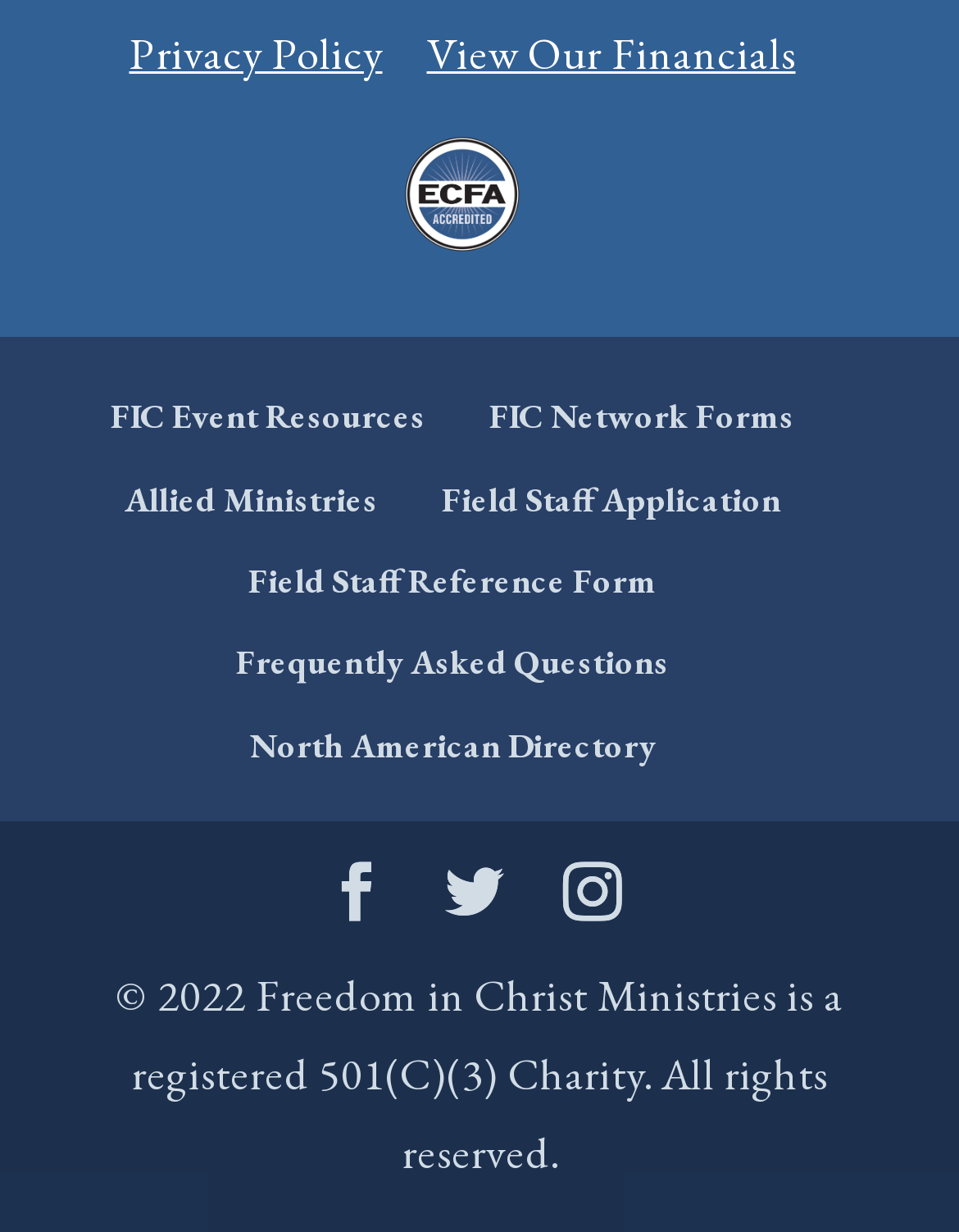Find the bounding box coordinates of the area that needs to be clicked in order to achieve the following instruction: "View the privacy policy". The coordinates should be specified as four float numbers between 0 and 1, i.e., [left, top, right, bottom].

[0.135, 0.021, 0.399, 0.067]